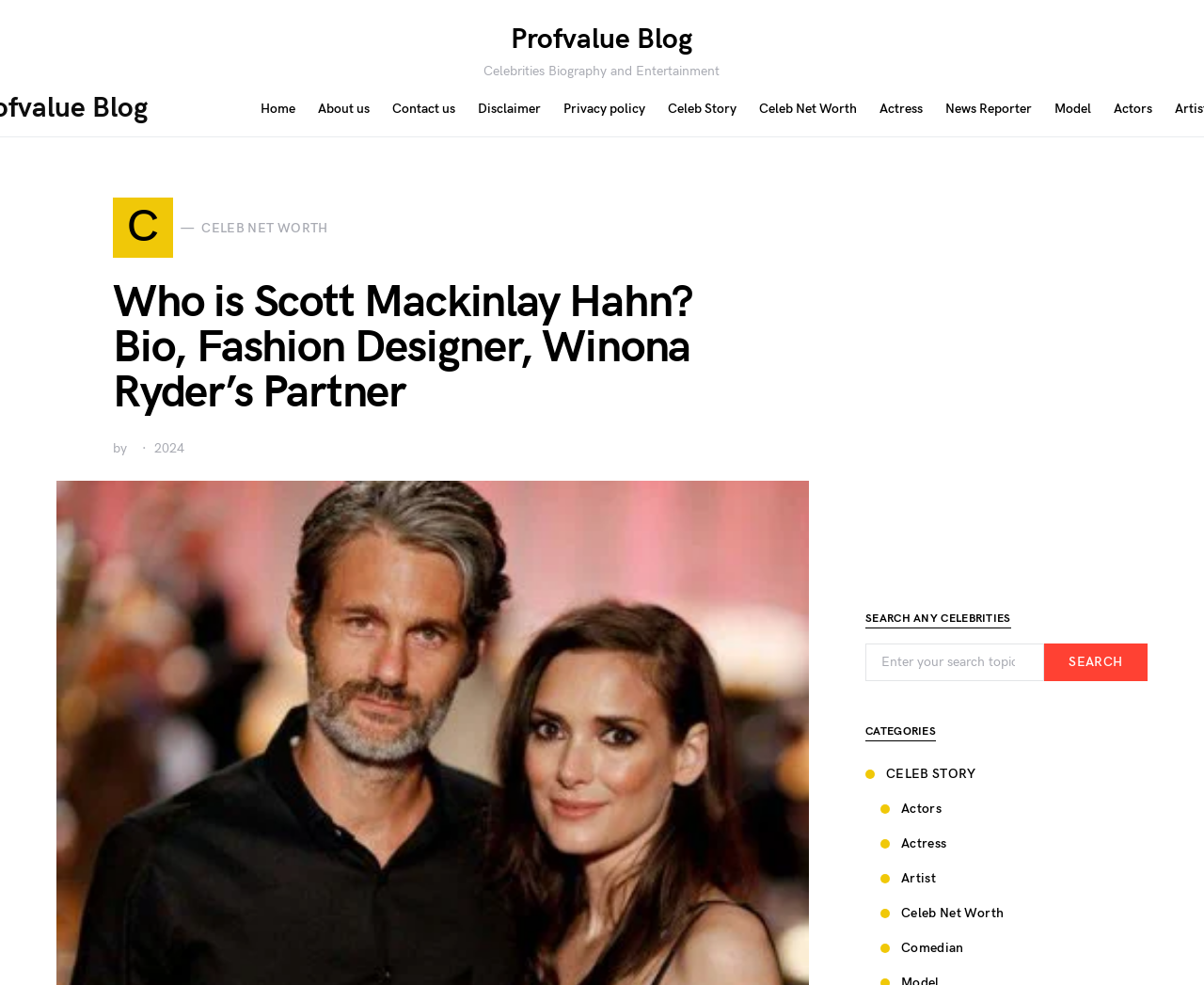What is the name of the blog?
Use the screenshot to answer the question with a single word or phrase.

Profvalue Blog